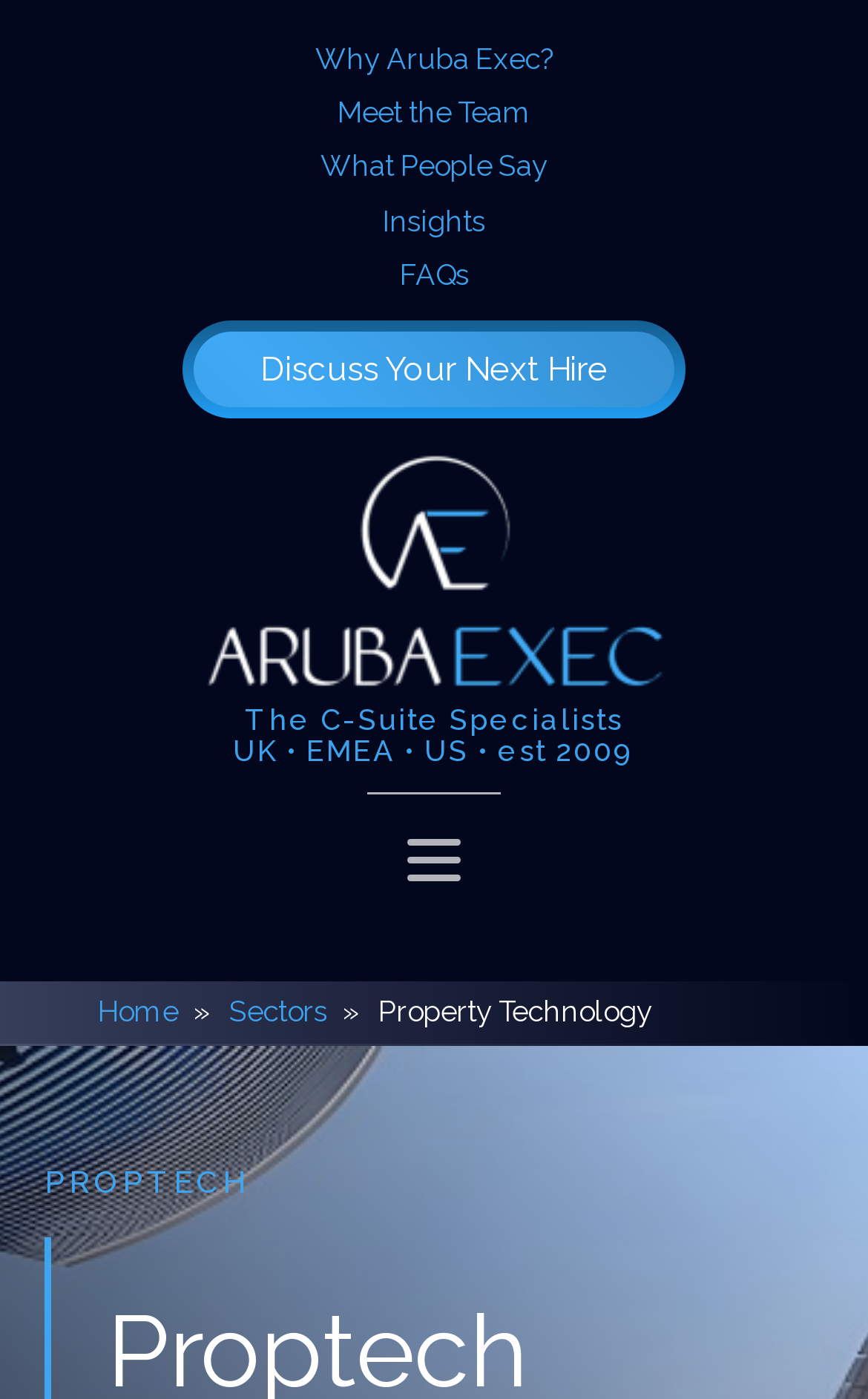Answer the question with a single word or phrase: 
What is the company's specialization?

Proptech executive search